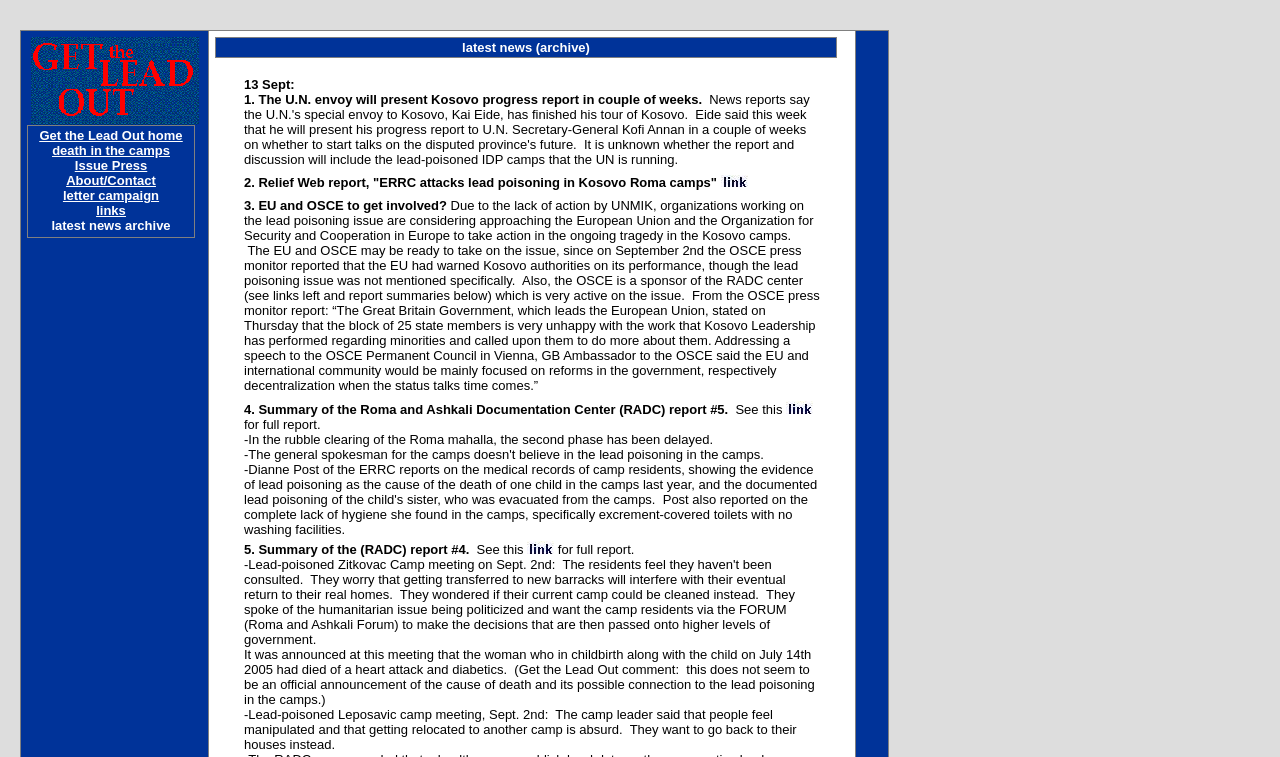Indicate the bounding box coordinates of the element that must be clicked to execute the instruction: "Click on 'http://www.reliefweb.int/rw/RWB.NSF/db90'". The coordinates should be given as four float numbers between 0 and 1, i.e., [left, top, right, bottom].

[0.563, 0.231, 0.584, 0.251]